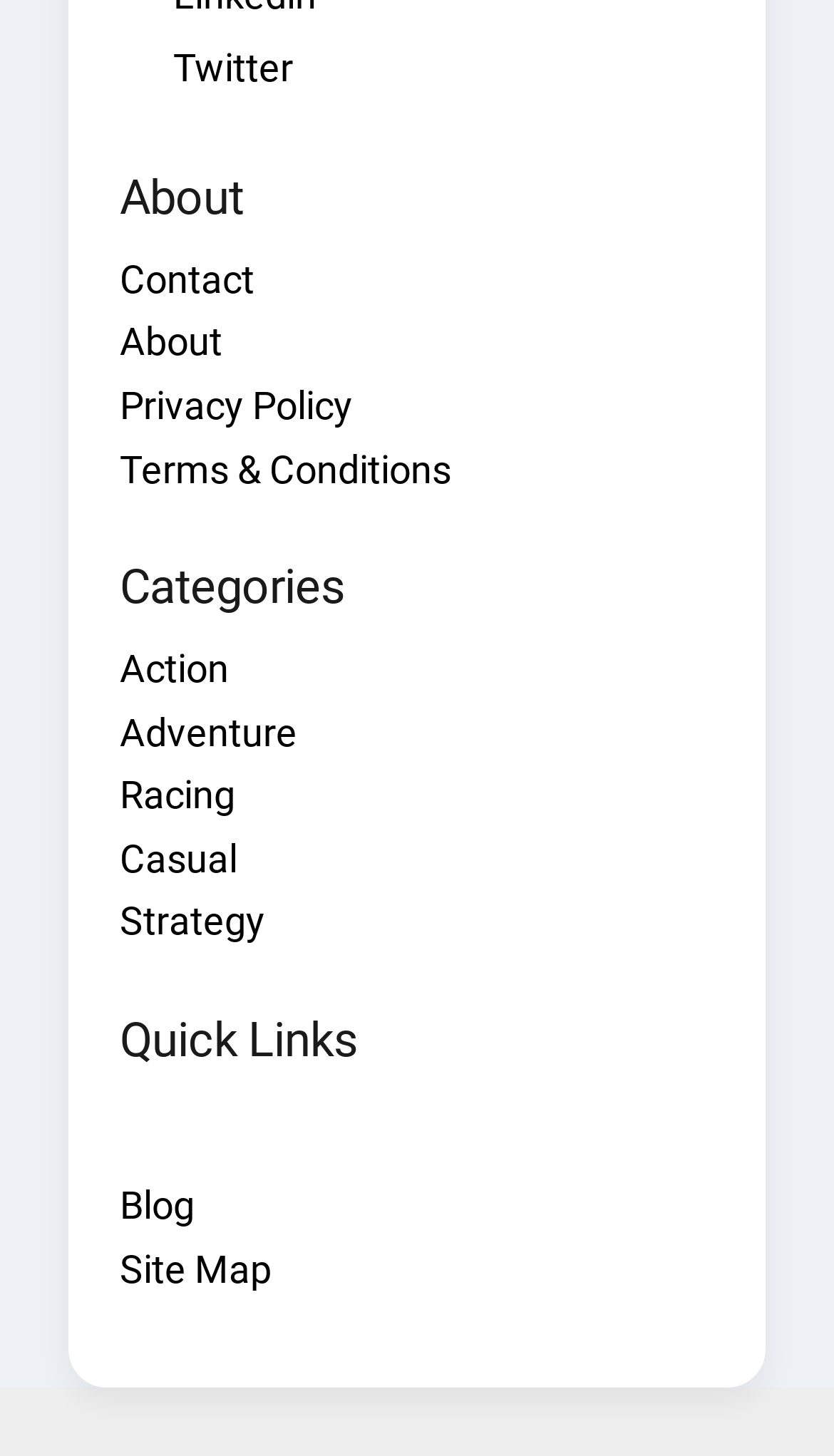Extract the bounding box coordinates for the UI element described by the text: "Blog". The coordinates should be in the form of [left, top, right, bottom] with values between 0 and 1.

[0.144, 0.812, 0.233, 0.843]